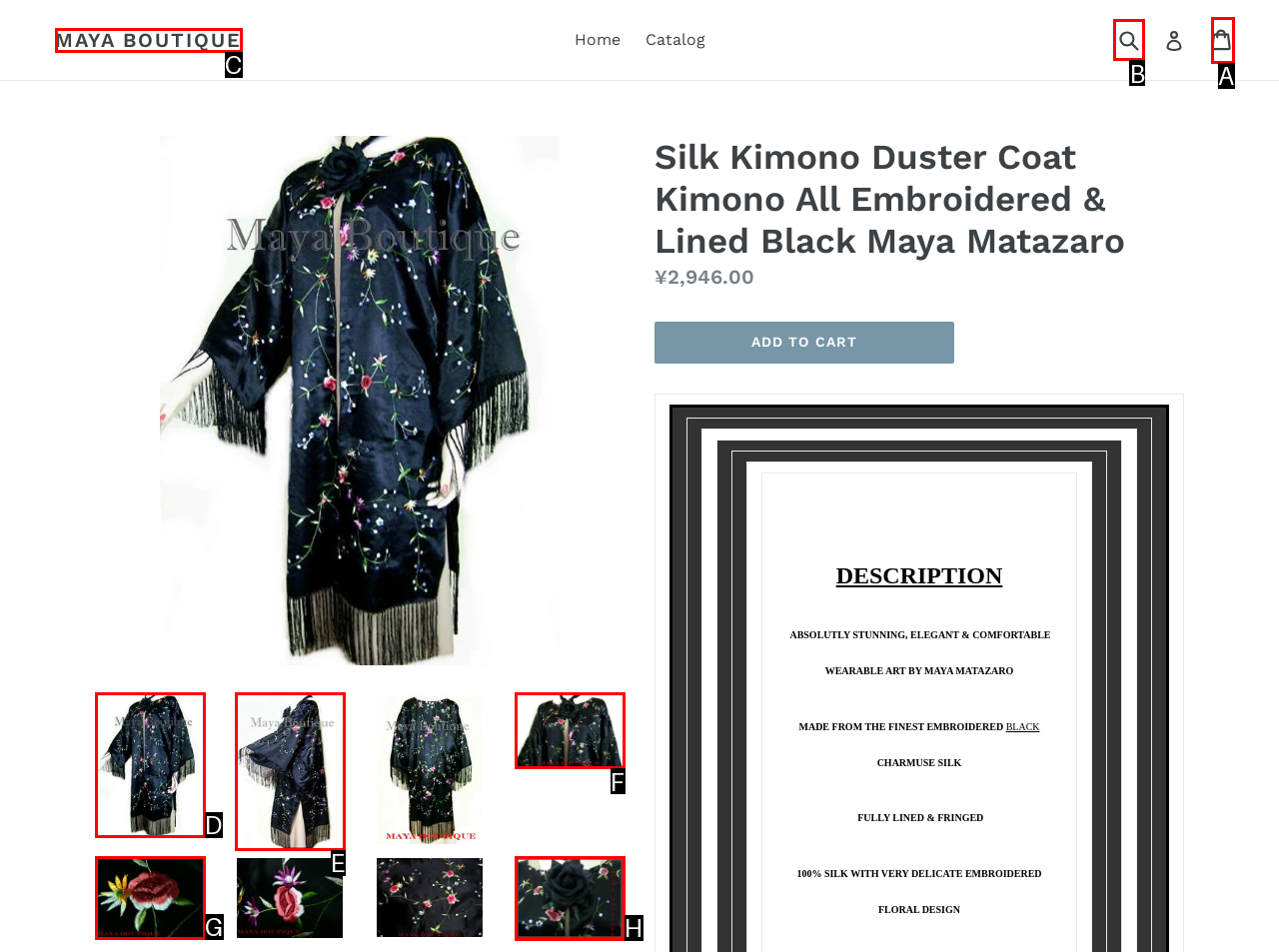Which HTML element should be clicked to complete the task: Search for products? Answer with the letter of the corresponding option.

B